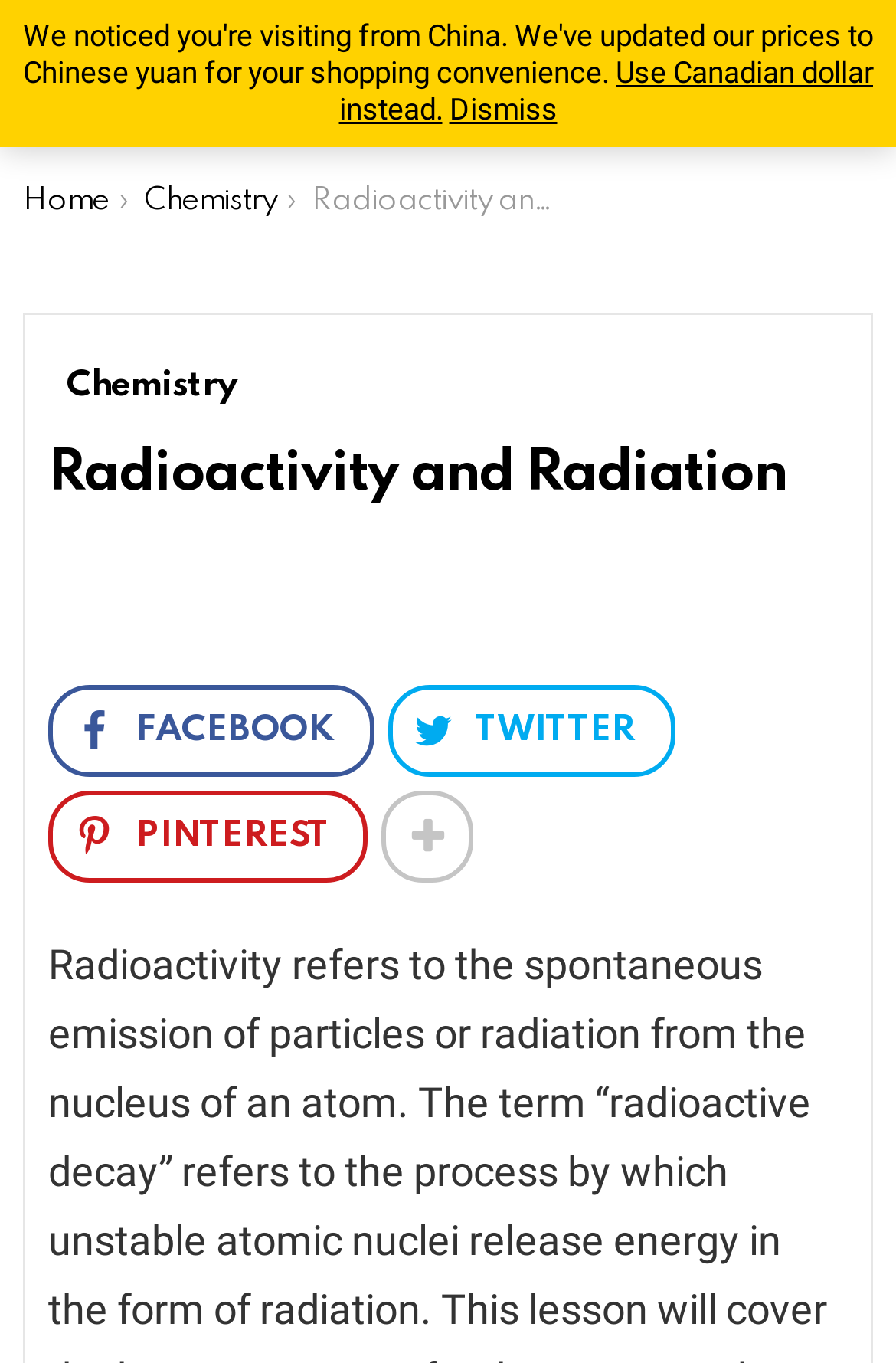Provide a brief response to the question using a single word or phrase: 
What is the alternative currency option?

Canadian dollar